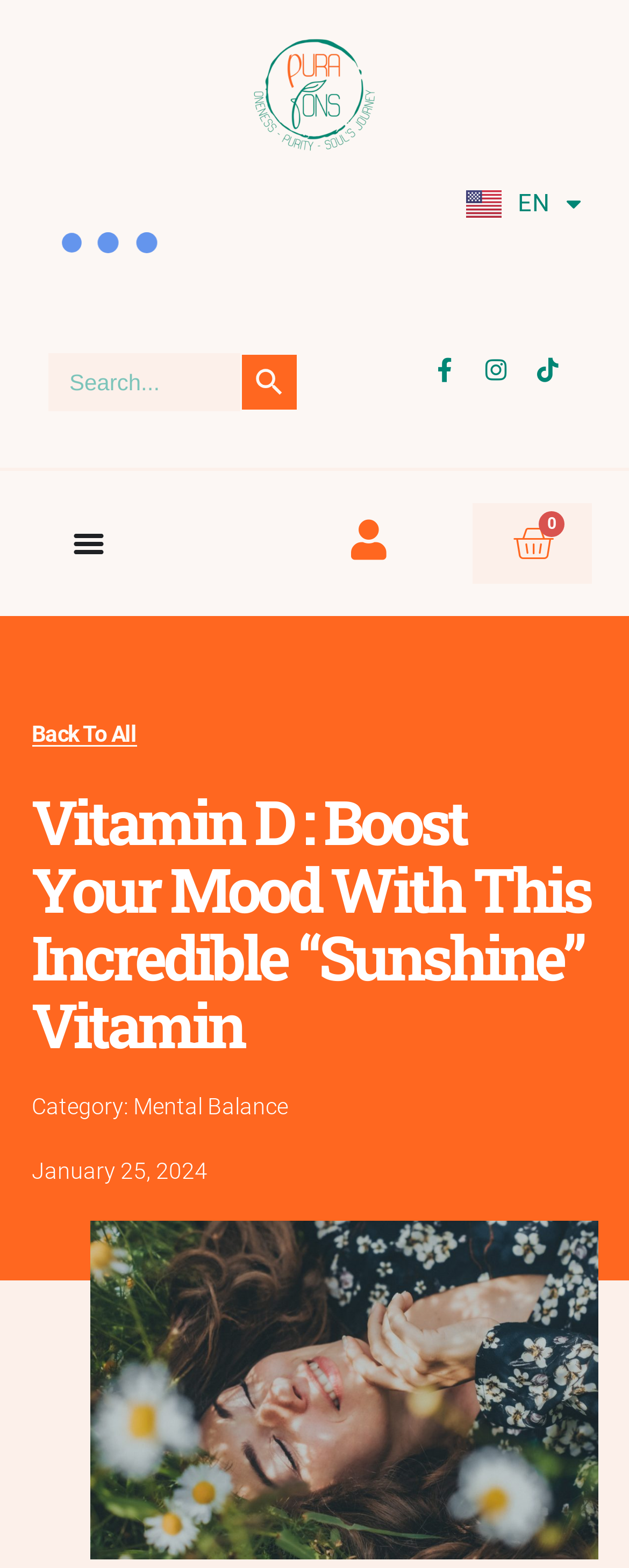Please identify the bounding box coordinates of the element's region that needs to be clicked to fulfill the following instruction: "Click the Pura Fons logo". The bounding box coordinates should consist of four float numbers between 0 and 1, i.e., [left, top, right, bottom].

[0.397, 0.021, 0.603, 0.099]